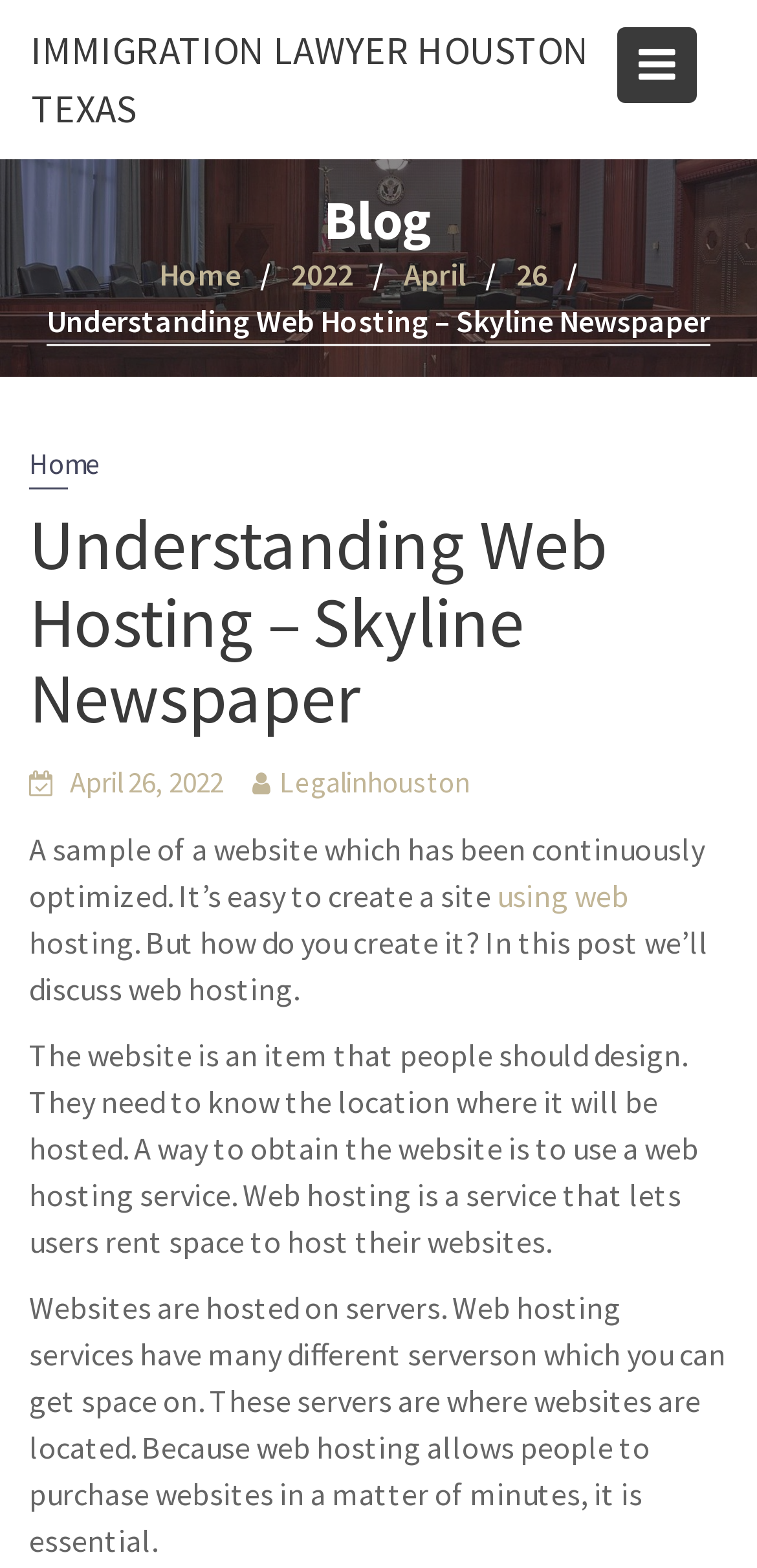Please determine the bounding box coordinates for the element with the description: "26".

[0.682, 0.16, 0.723, 0.19]